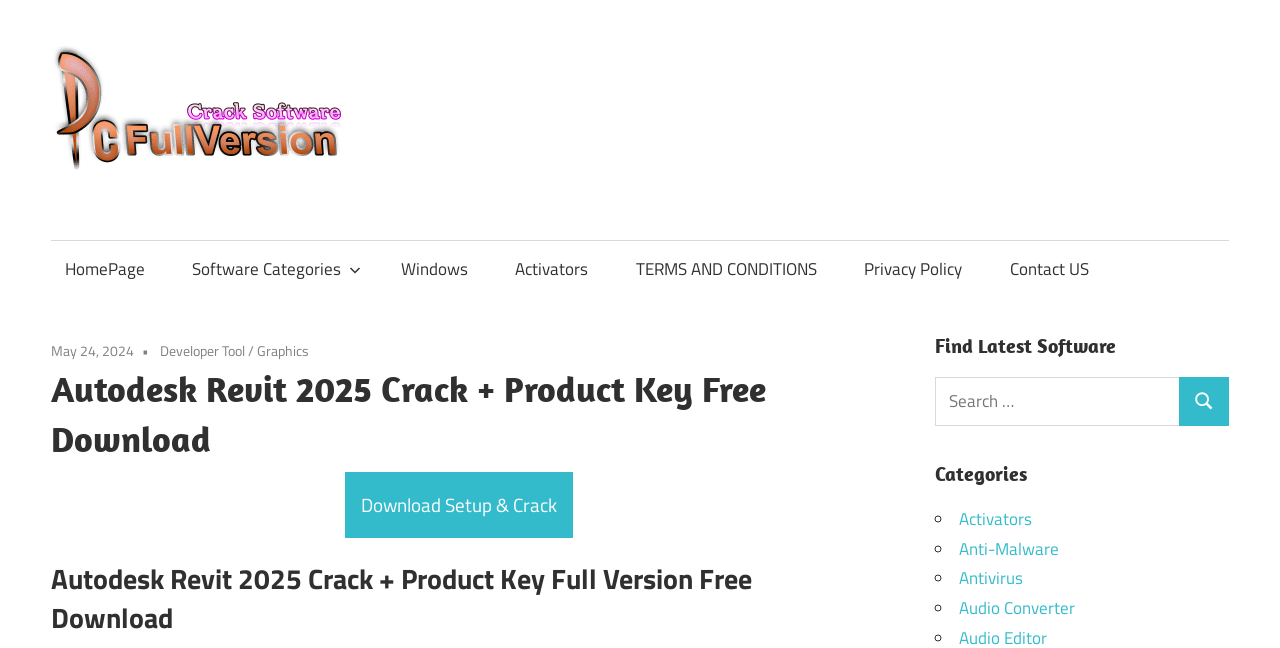What is the date of the latest software update on this website?
From the details in the image, answer the question comprehensively.

The date 'May 24, 2024' is mentioned on the webpage, which suggests that it is the date of the latest software update or release on the website.